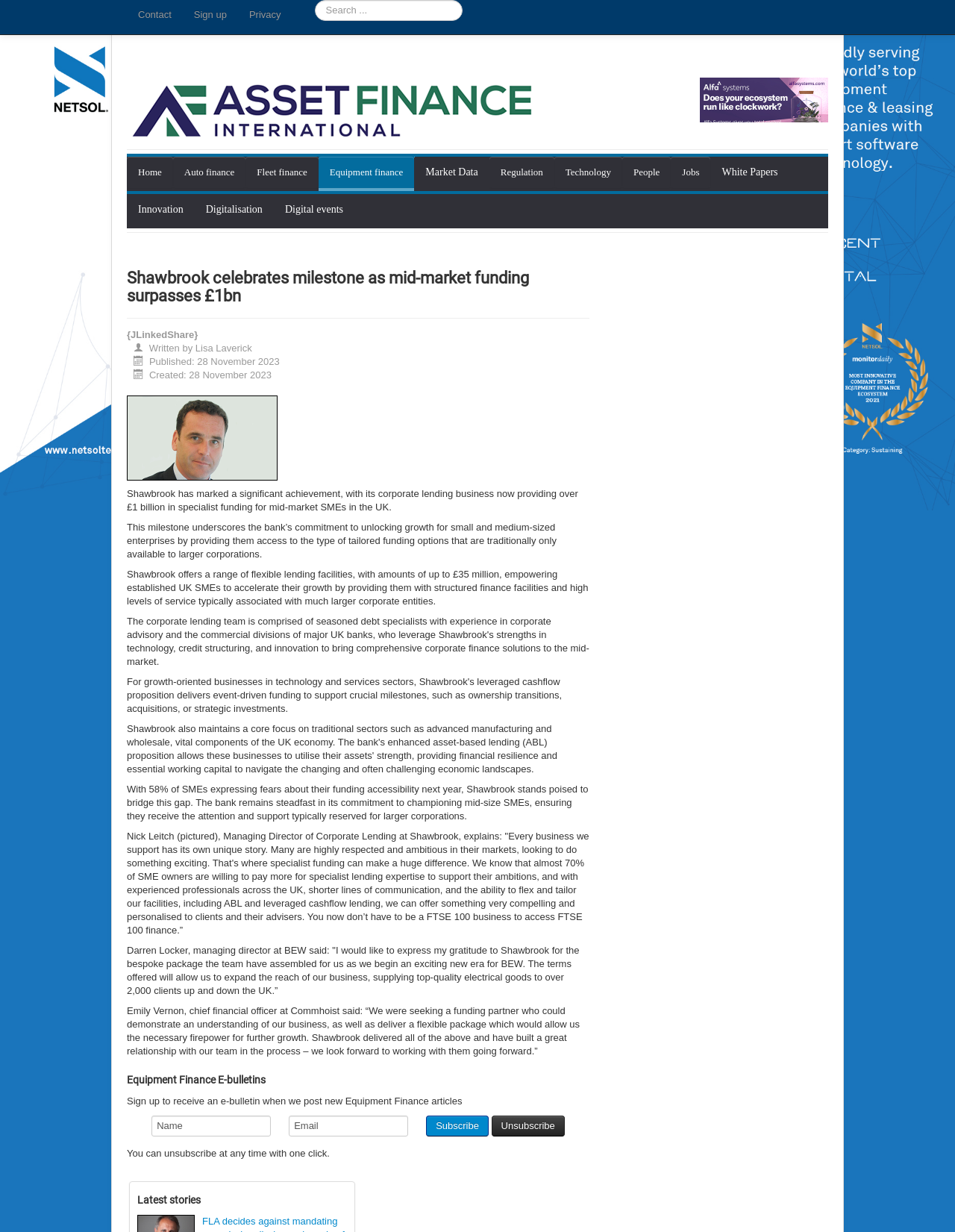Refer to the element description title="ALFA-Button" and identify the corresponding bounding box in the screenshot. Format the coordinates as (top-left x, top-left y, bottom-right x, bottom-right y) with values in the range of 0 to 1.

[0.733, 0.076, 0.867, 0.085]